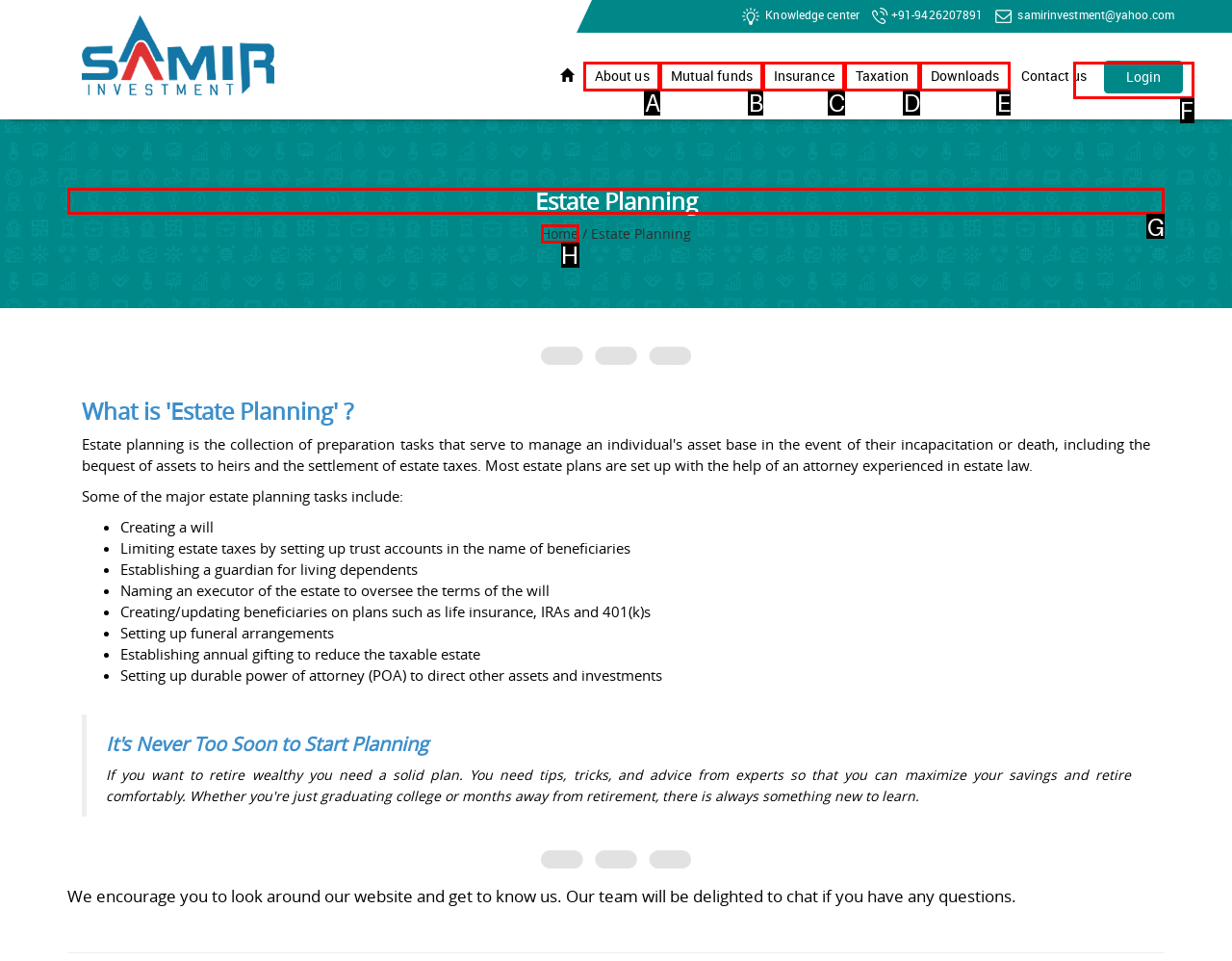Indicate which UI element needs to be clicked to fulfill the task: Click on the 'TAG CLOUD' link
Answer with the letter of the chosen option from the available choices directly.

None